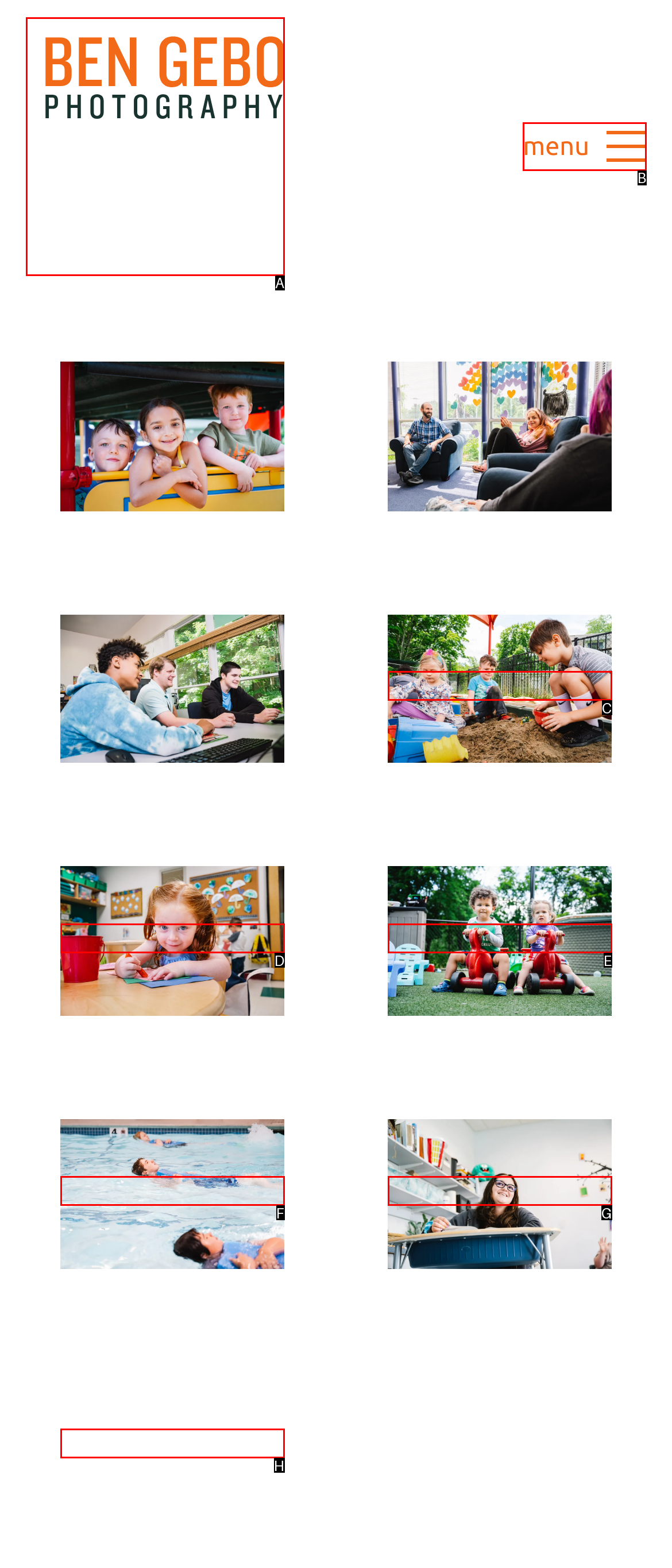Determine which HTML element best fits the description: Sahouria Pediatric Dentistry
Answer directly with the letter of the matching option from the available choices.

None